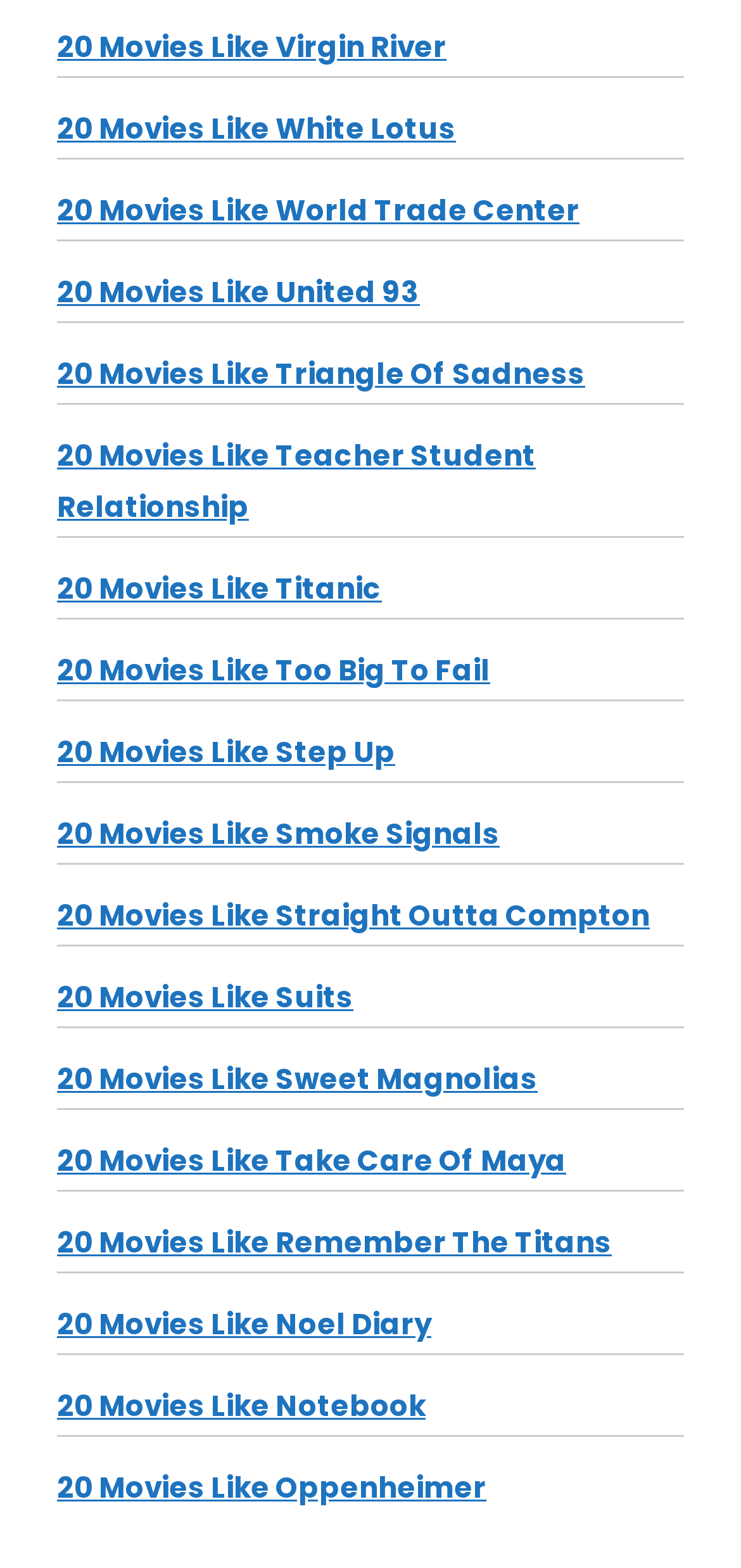Give a short answer using one word or phrase for the question:
What is the title of the first movie recommendation?

Virgin River